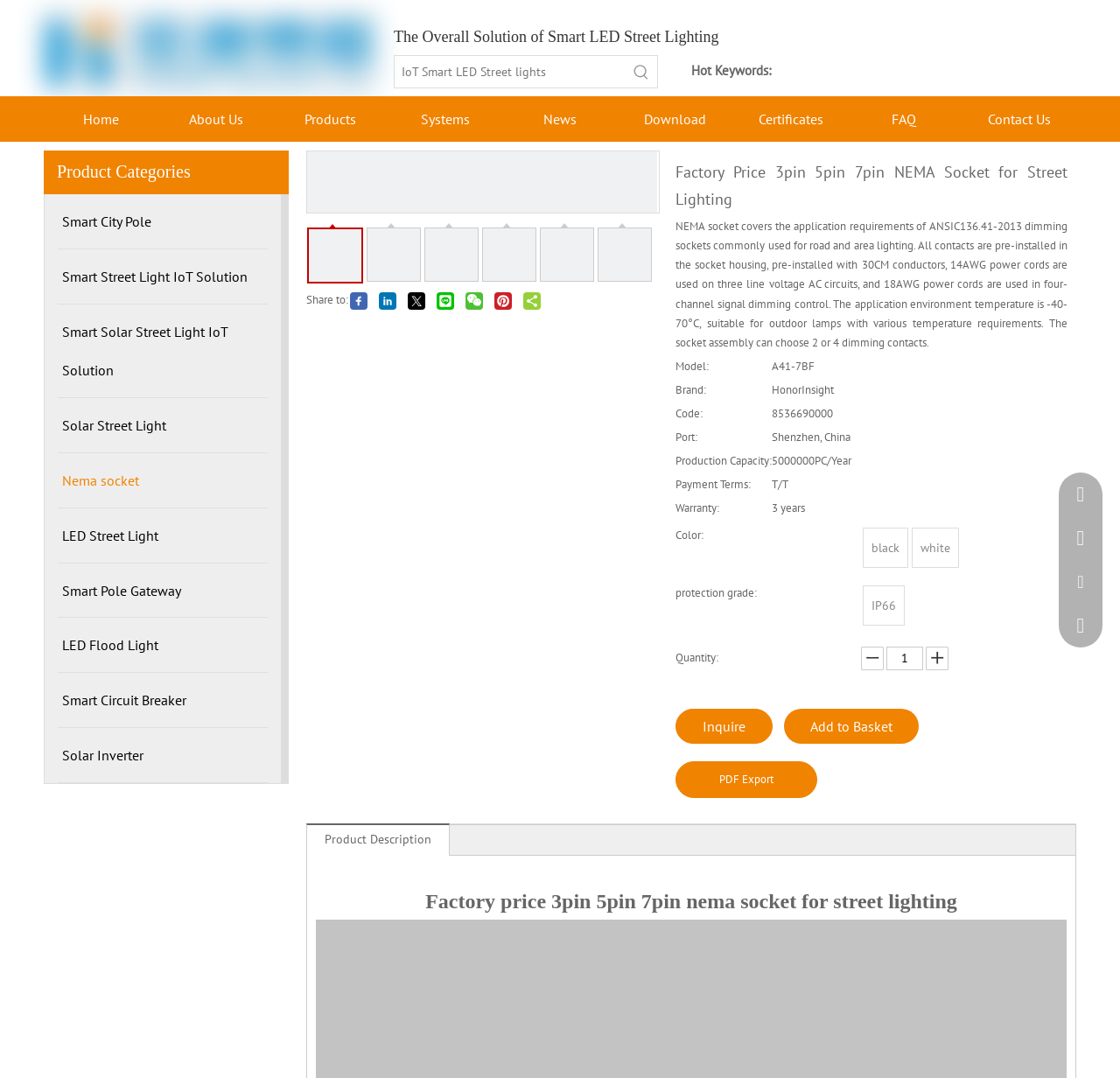Using the element description Una +8613302607889, predict the bounding box coordinates for the UI element. Provide the coordinates in (top-left x, top-left y, bottom-right x, bottom-right y) format with values ranging from 0 to 1.

[0.957, 0.56, 0.98, 0.601]